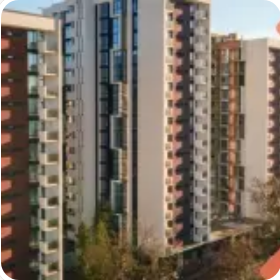Analyze the image and provide a detailed answer to the question: What is the purpose of the image?

The caption states that the image 'encapsulates the essence of contemporary urban living, making it an ideal representation for an article focused on real estate investment options and housing choices in today's market', indicating that the purpose of the image is to represent real estate investment options.